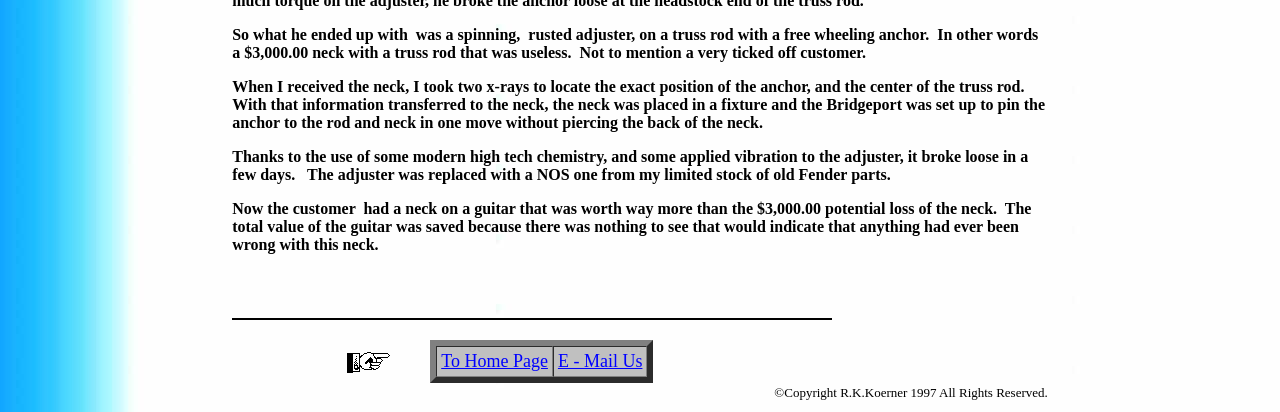Please determine the bounding box coordinates for the UI element described as: "E - Mail Us".

[0.436, 0.852, 0.502, 0.9]